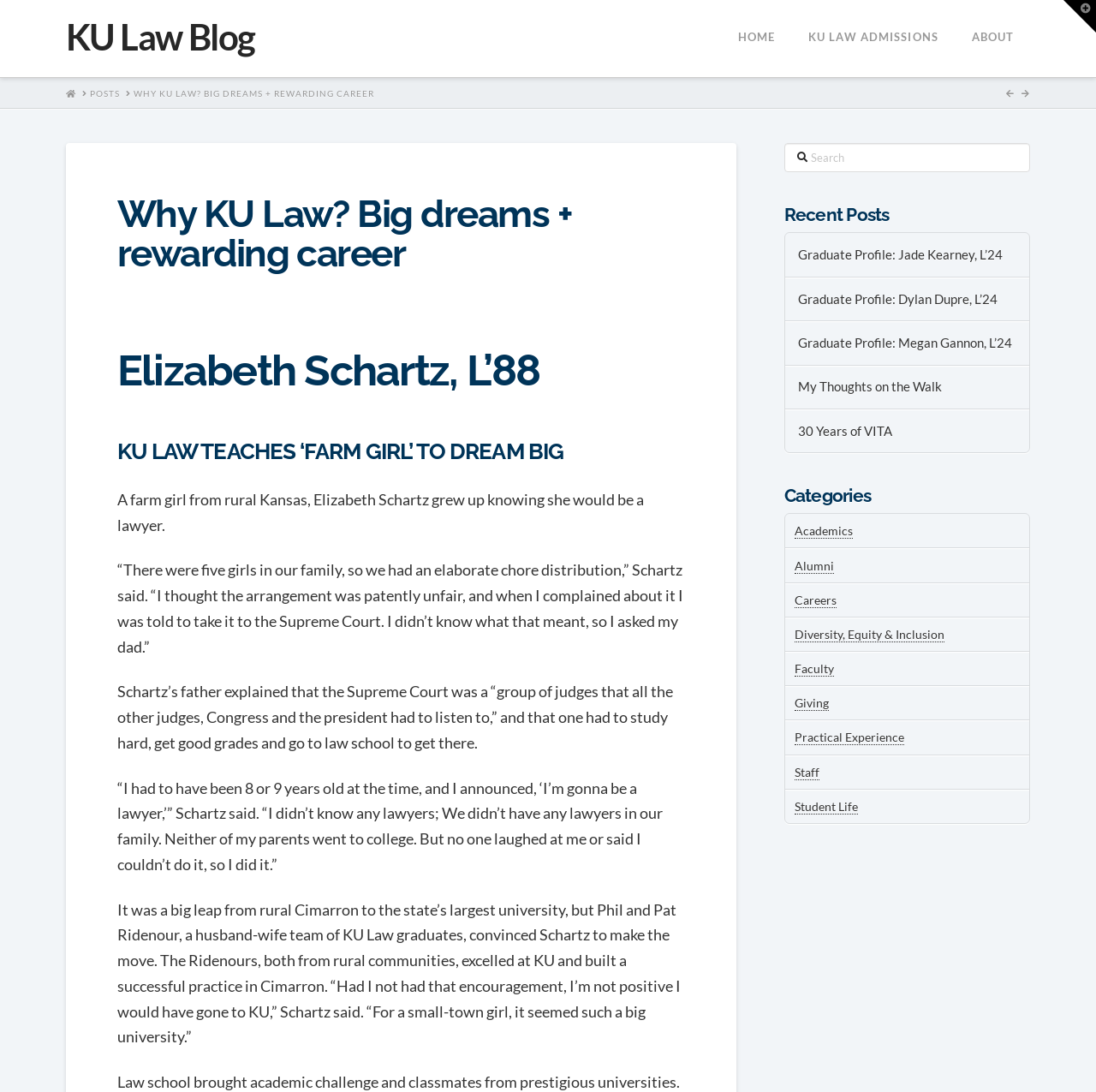Highlight the bounding box coordinates of the region I should click on to meet the following instruction: "Click on the 'HOME' link".

[0.658, 0.0, 0.722, 0.071]